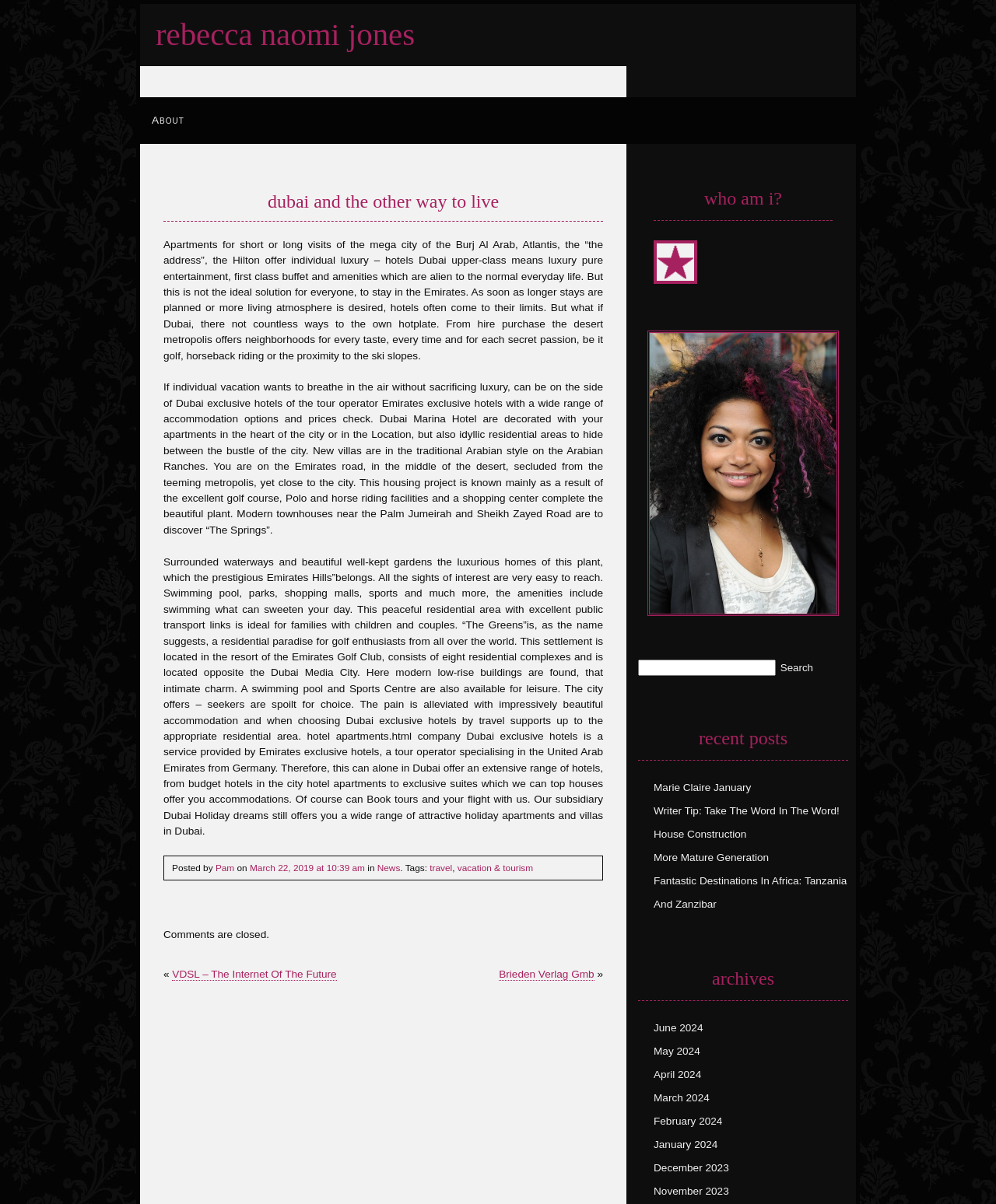What is the name of the tour operator mentioned in the article?
Using the visual information, respond with a single word or phrase.

Emirates exclusive hotels